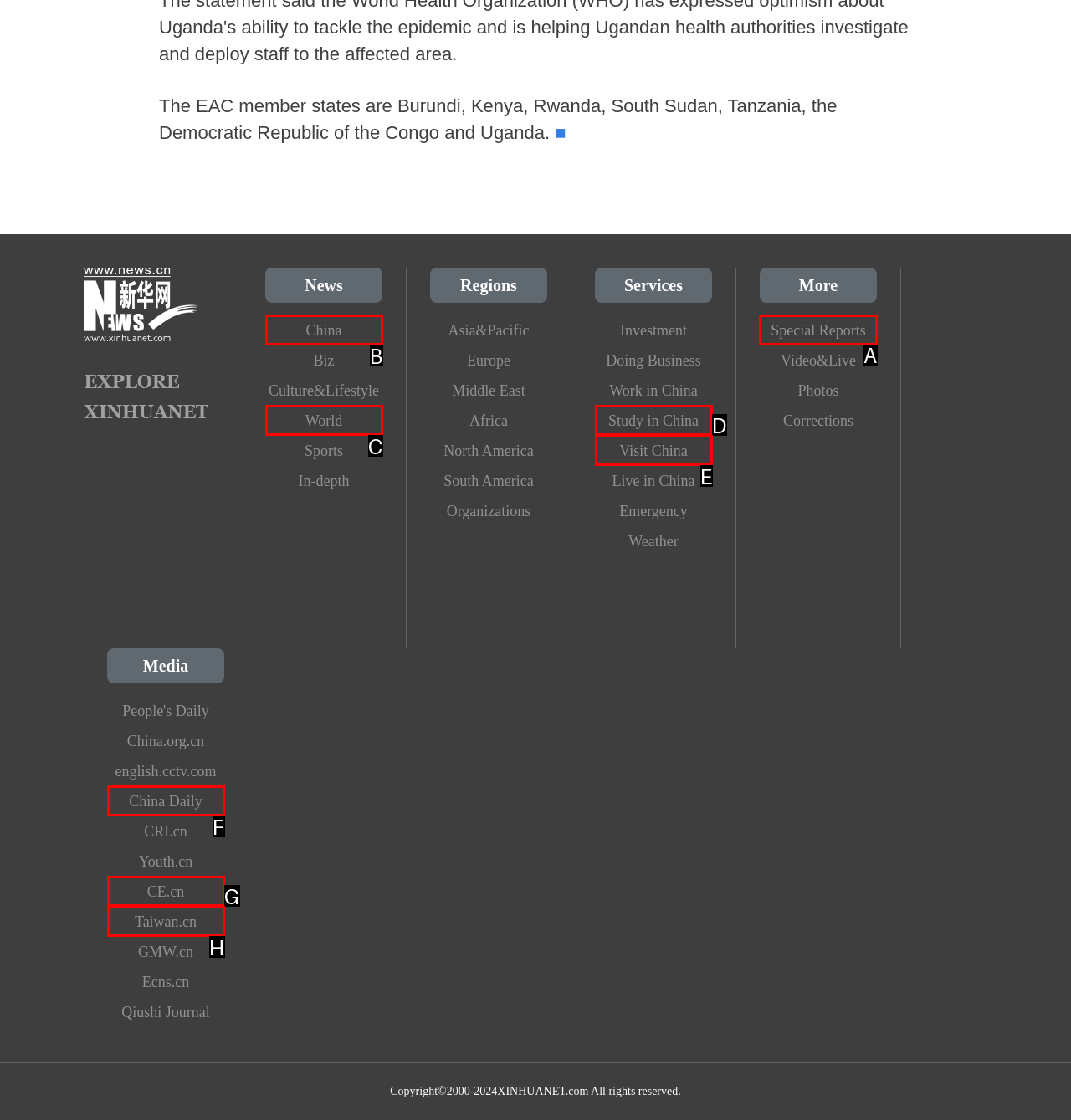Select the letter of the UI element you need to click to complete this task: Check Special Reports.

A